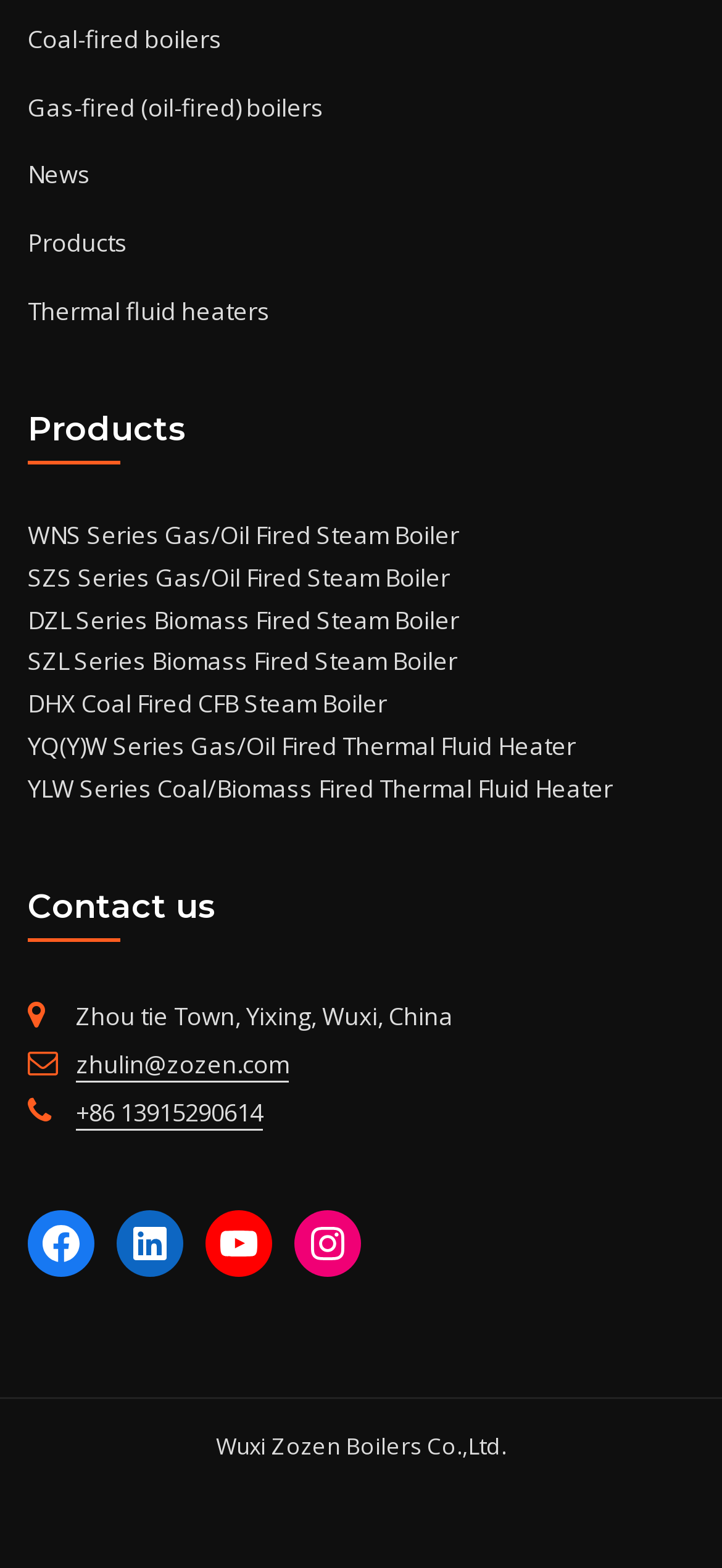Provide a brief response in the form of a single word or phrase:
What is the location of the company mentioned on the webpage?

Zhou tie Town, Yixing, Wuxi, China